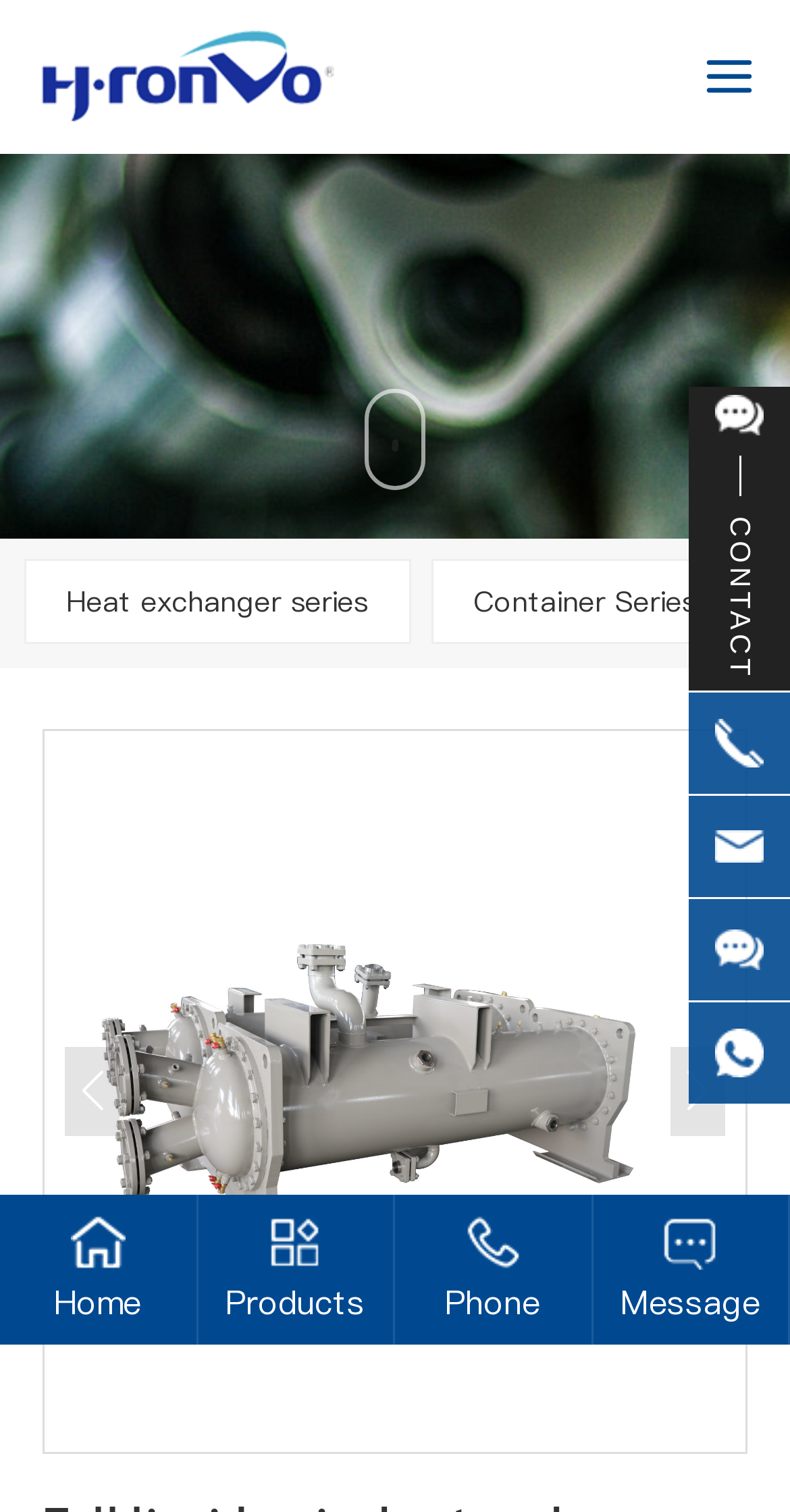Explain the webpage's layout and main content in detail.

This webpage is about the Full Liquid Series Heat Exchanger product from Nanjing Lengde Energy Saving Technology Co., Ltd. At the top left corner, there is a link to the company's homepage, accompanied by a company logo image. Below the company logo, there is a large image that spans the entire width of the page, which appears to be a product image.

On the left side of the page, there are two links: "Heat exchanger series" and "Container Series". These links are positioned vertically, with "Heat exchanger series" above "Container Series". 

On the right side of the page, there is a carousel or slider with a single slide visible, which displays an image of the Full Liquid Series Heat Exchanger product. The carousel has navigation buttons, "Next slide" and "Previous slide", but they are currently disabled. 

At the bottom of the page, there is a navigation menu with several links, including "Home Page", "Home", "All Products", "Products", "Telephone", "Phone", "Message feedback", and "Message". Each link has a corresponding image next to it. Additionally, there are several images of phone numbers and a QR code on the bottom right corner of the page.